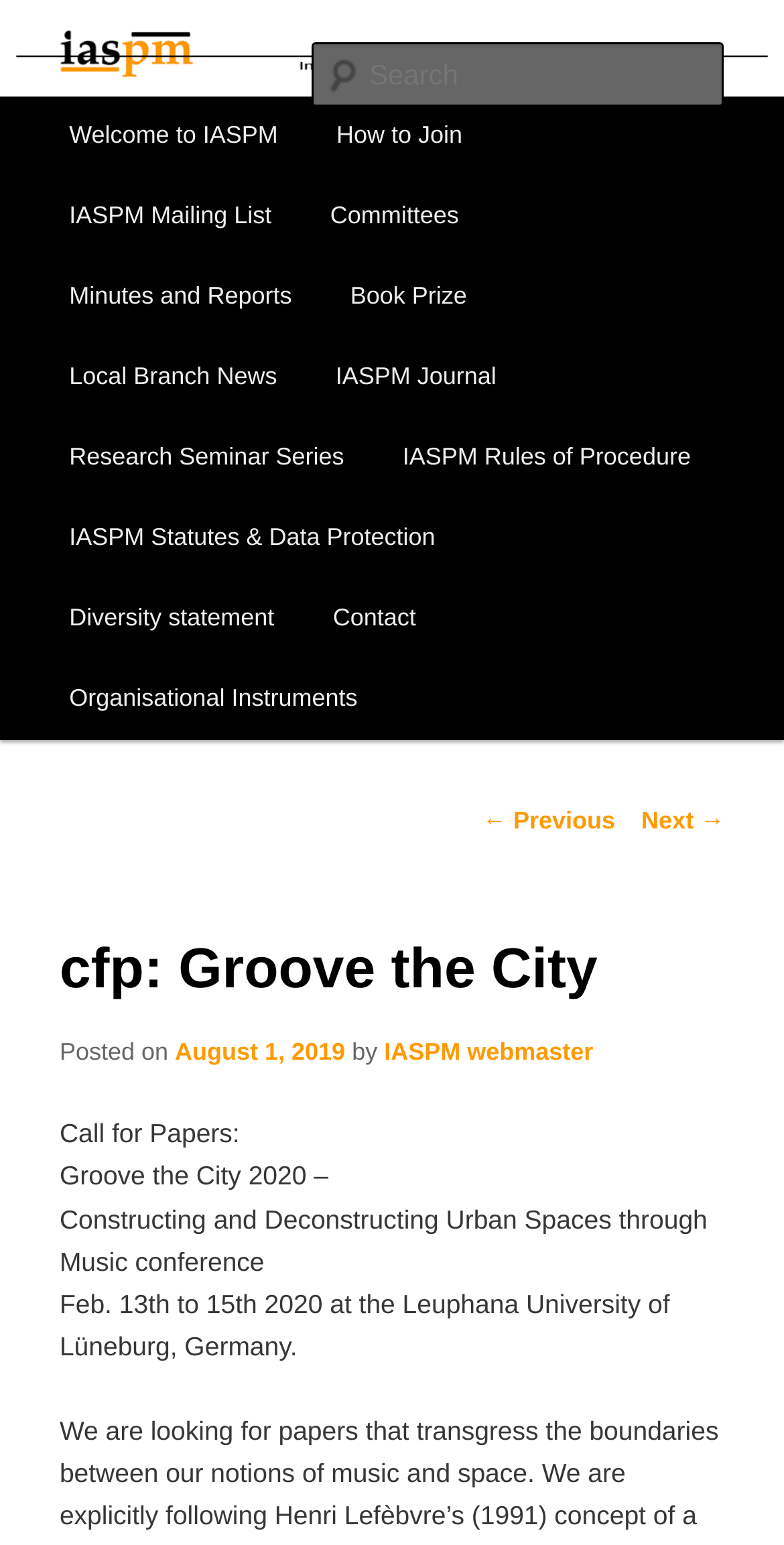Describe the webpage in detail, including text, images, and layout.

The webpage appears to be the official website of the International Association for the Study of Popular Music (IASPM). At the top left corner, there is a link to skip to the primary content. Next to it, there is a heading with the title "IASPM" and a link to the same title. Below these elements, there is a larger heading that reads "International Association for the Study of Popular Music".

On the top right corner, there is a search box with a label "Search". Below the search box, there is a main menu with several links, including "Welcome to IASPM", "How to Join", "IASPM Mailing List", and others. These links are arranged in a vertical column, with the first link starting from the top left and the last link ending at the bottom right.

The main content of the webpage is a call for papers for a conference titled "Groove the City 2020 – Constructing and Deconstructing Urban Spaces through Music". The conference details are provided, including the dates (February 13th to 15th, 2020) and the location (Leuphana University of Lüneburg, Germany). The call for papers is accompanied by a heading "cfp: Groove the City" and a subheading "Posted on August 1, 2019 by IASPM webmaster".

At the bottom of the page, there are navigation links to previous and next pages, as well as a header with the title "Post navigation".